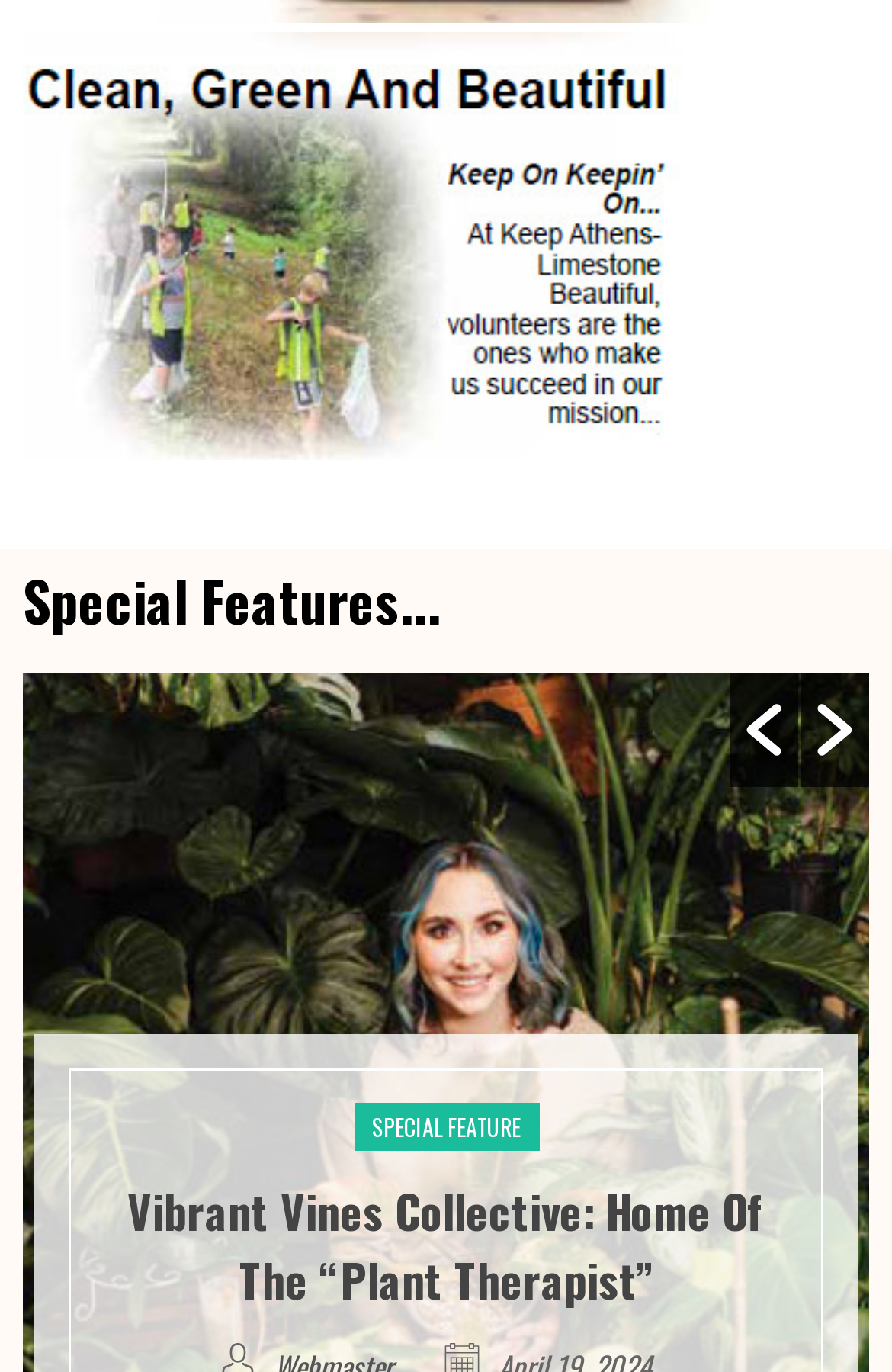Locate the UI element that matches the description Special Feature in the webpage screenshot. Return the bounding box coordinates in the format (top-left x, top-left y, bottom-right x, bottom-right y), with values ranging from 0 to 1.

[0.396, 0.804, 0.604, 0.839]